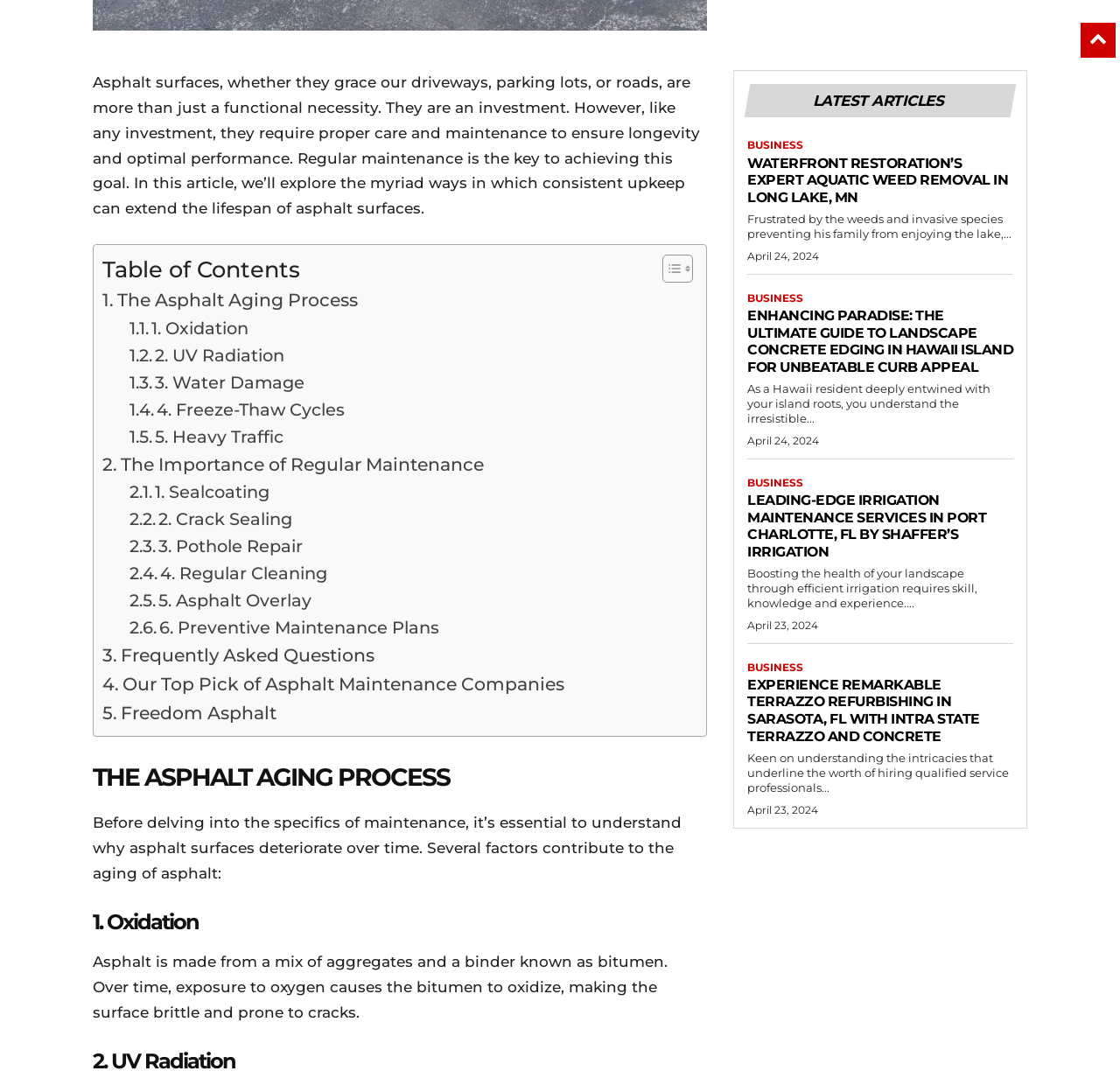Find the bounding box coordinates of the element to click in order to complete the given instruction: "Read about 'The Asphalt Aging Process'."

[0.091, 0.264, 0.32, 0.29]